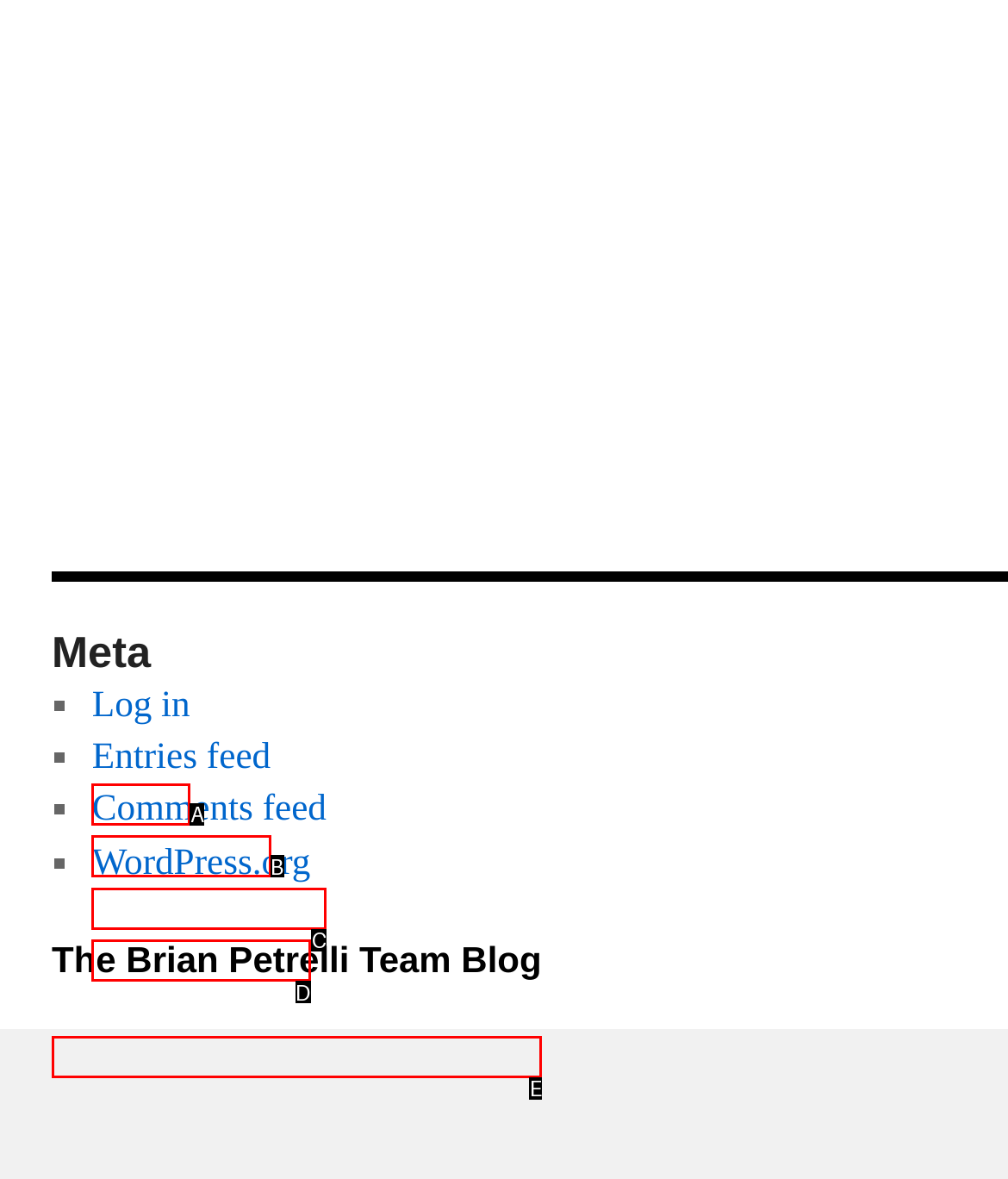Identify the HTML element that corresponds to the following description: Log in Provide the letter of the best matching option.

A